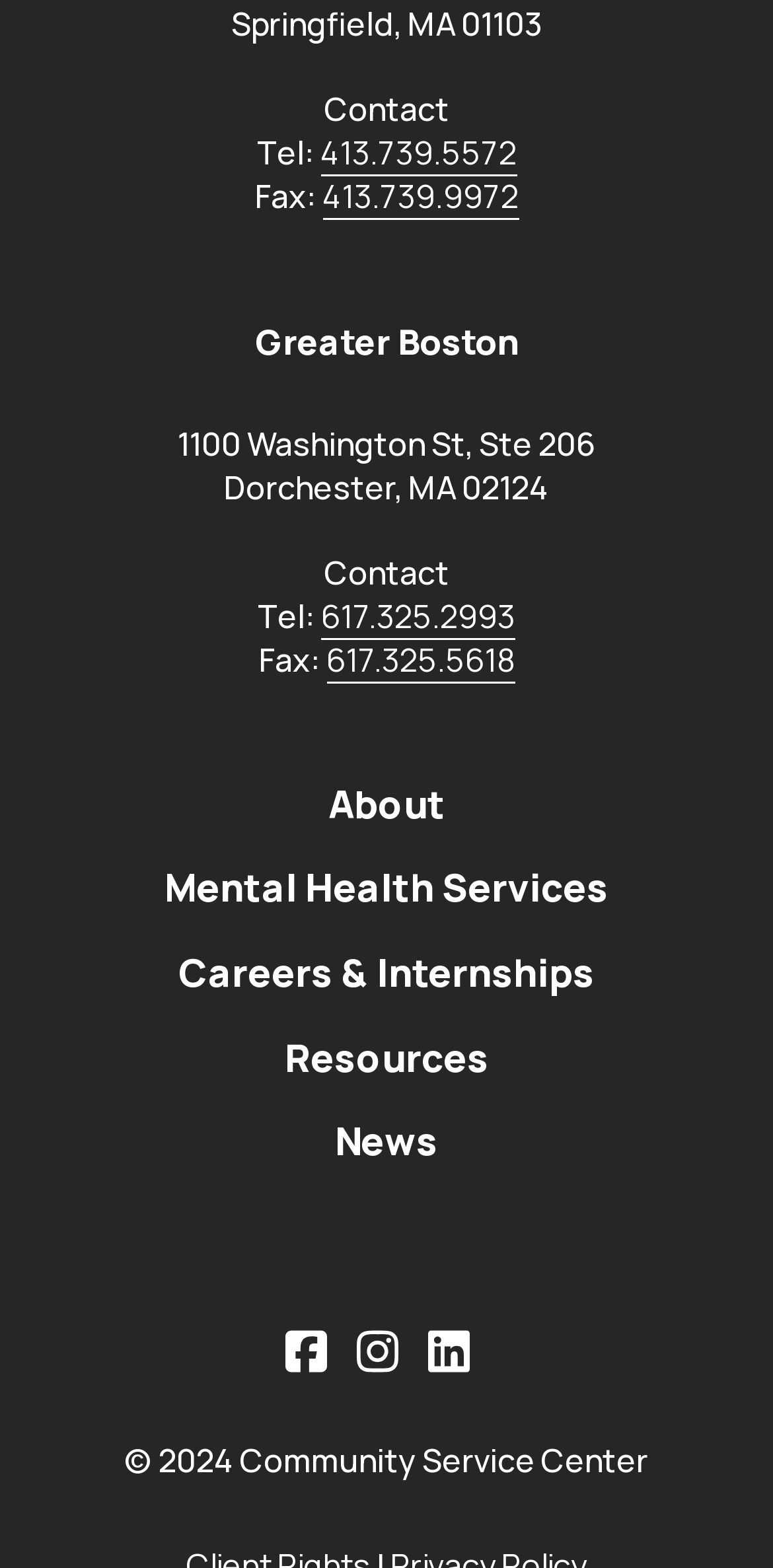Determine the bounding box coordinates for the clickable element required to fulfill the instruction: "Explore Mental Health Services". Provide the coordinates as four float numbers between 0 and 1, i.e., [left, top, right, bottom].

[0.213, 0.55, 0.787, 0.583]